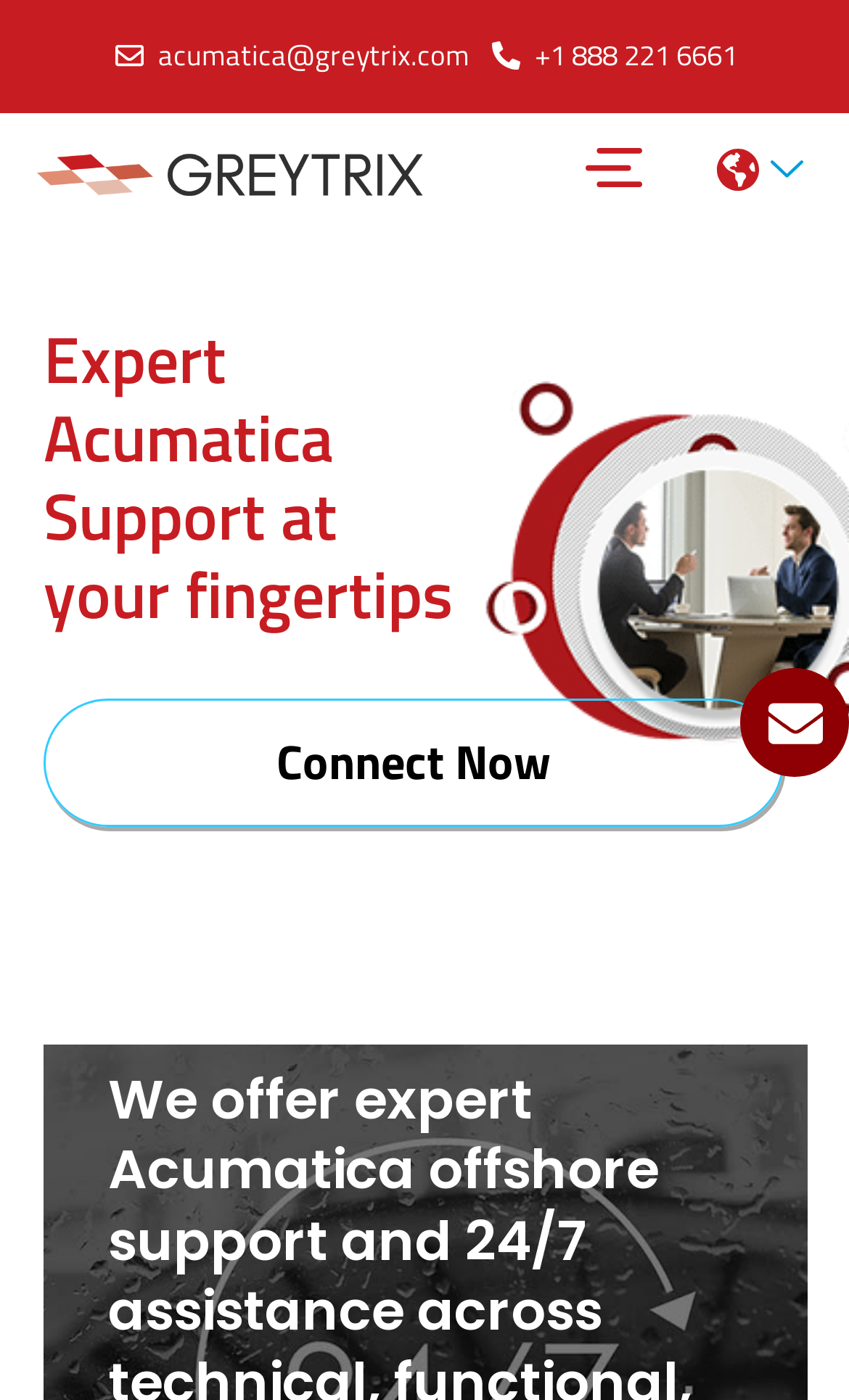What is the purpose of the 'hamburger-icon' button?
Refer to the image and give a detailed answer to the query.

I inferred the purpose of the 'hamburger-icon' button by looking at its child element, a button with the text 'Menu Toggle', which suggests that it is used to toggle the menu on and off.